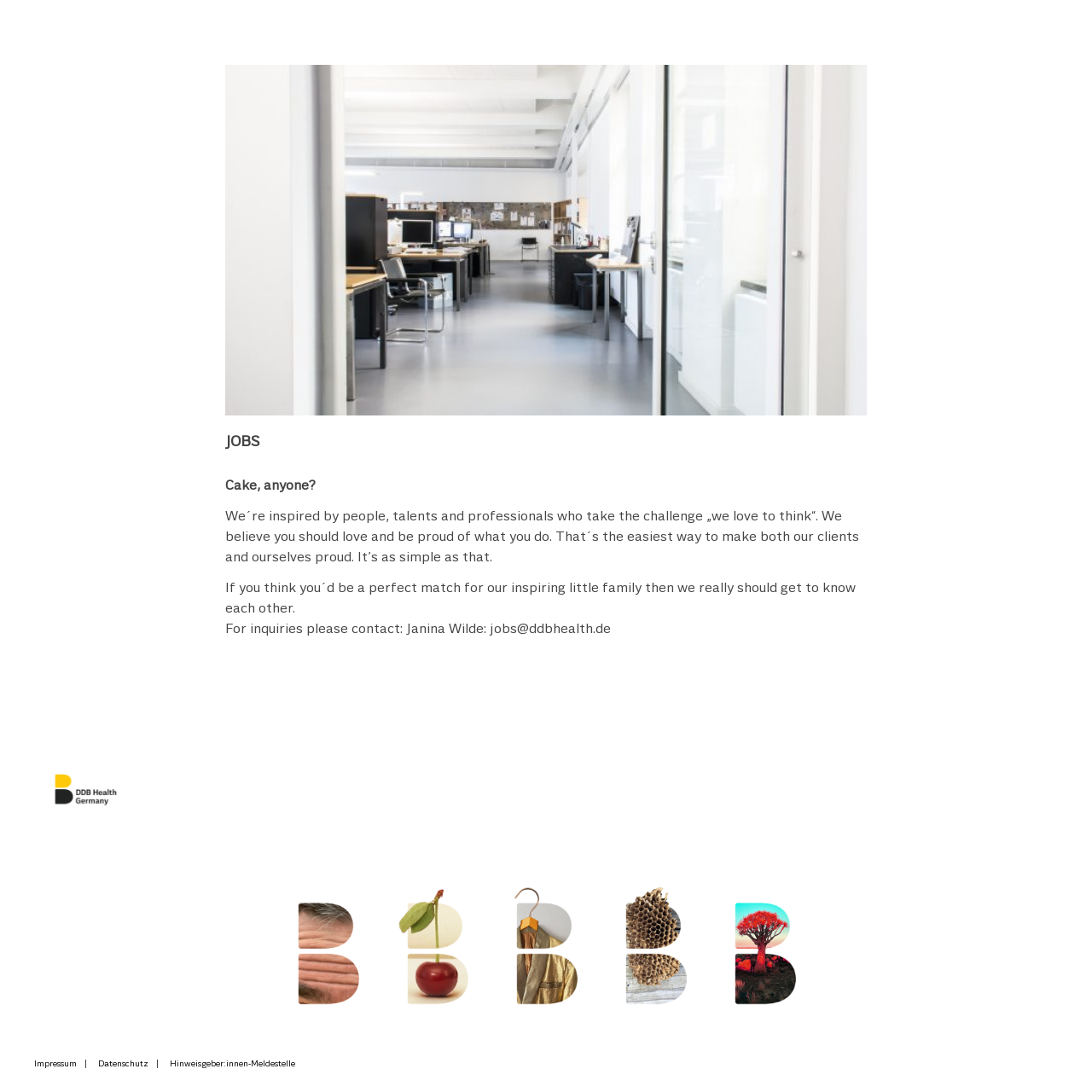Please identify the bounding box coordinates of the clickable area that will fulfill the following instruction: "go to Impressum". The coordinates should be in the format of four float numbers between 0 and 1, i.e., [left, top, right, bottom].

[0.031, 0.969, 0.07, 0.978]